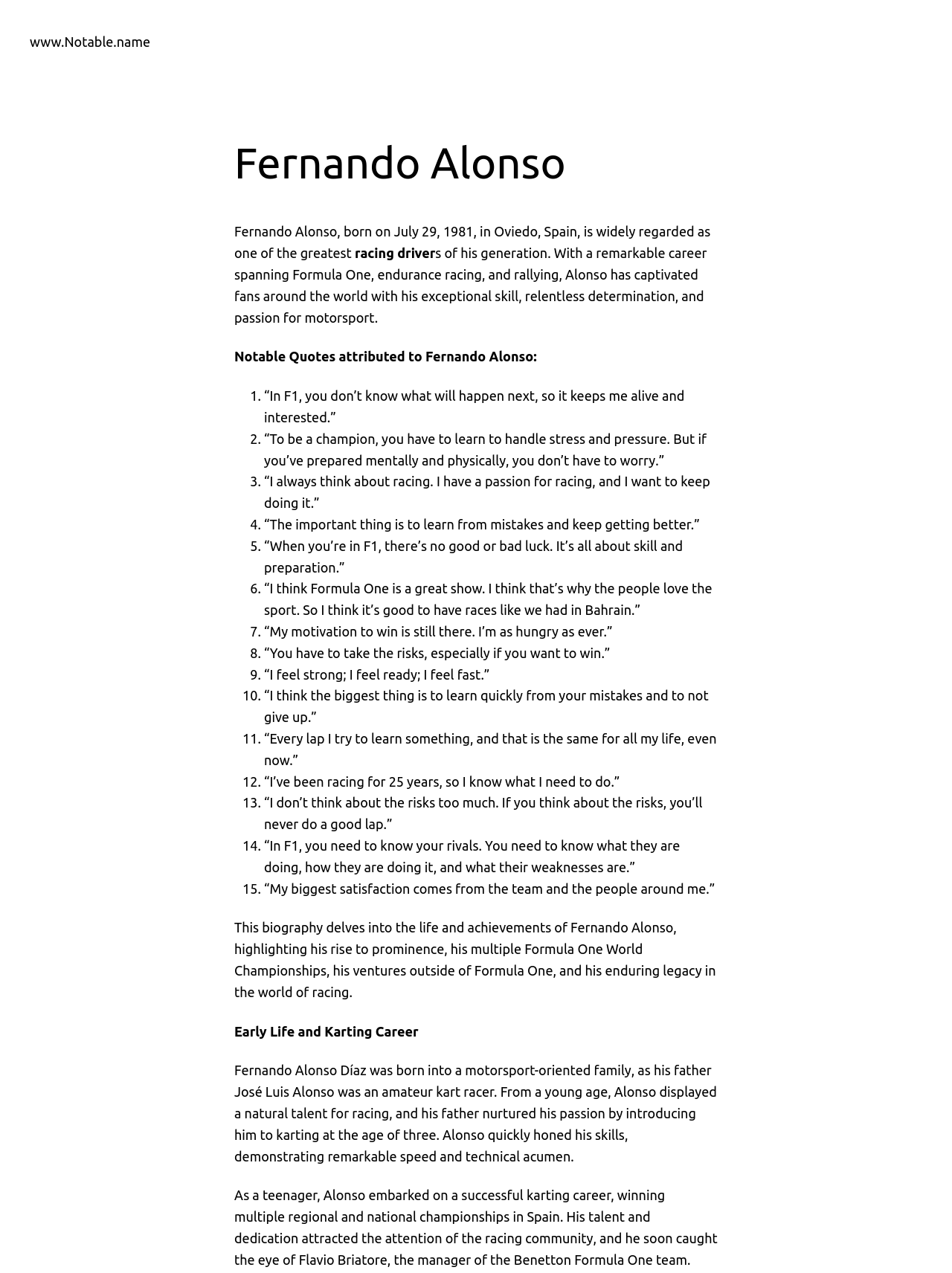Answer the following query concisely with a single word or phrase:
What is the name of the team manager who noticed Fernando Alonso's talent?

Flavio Briatore